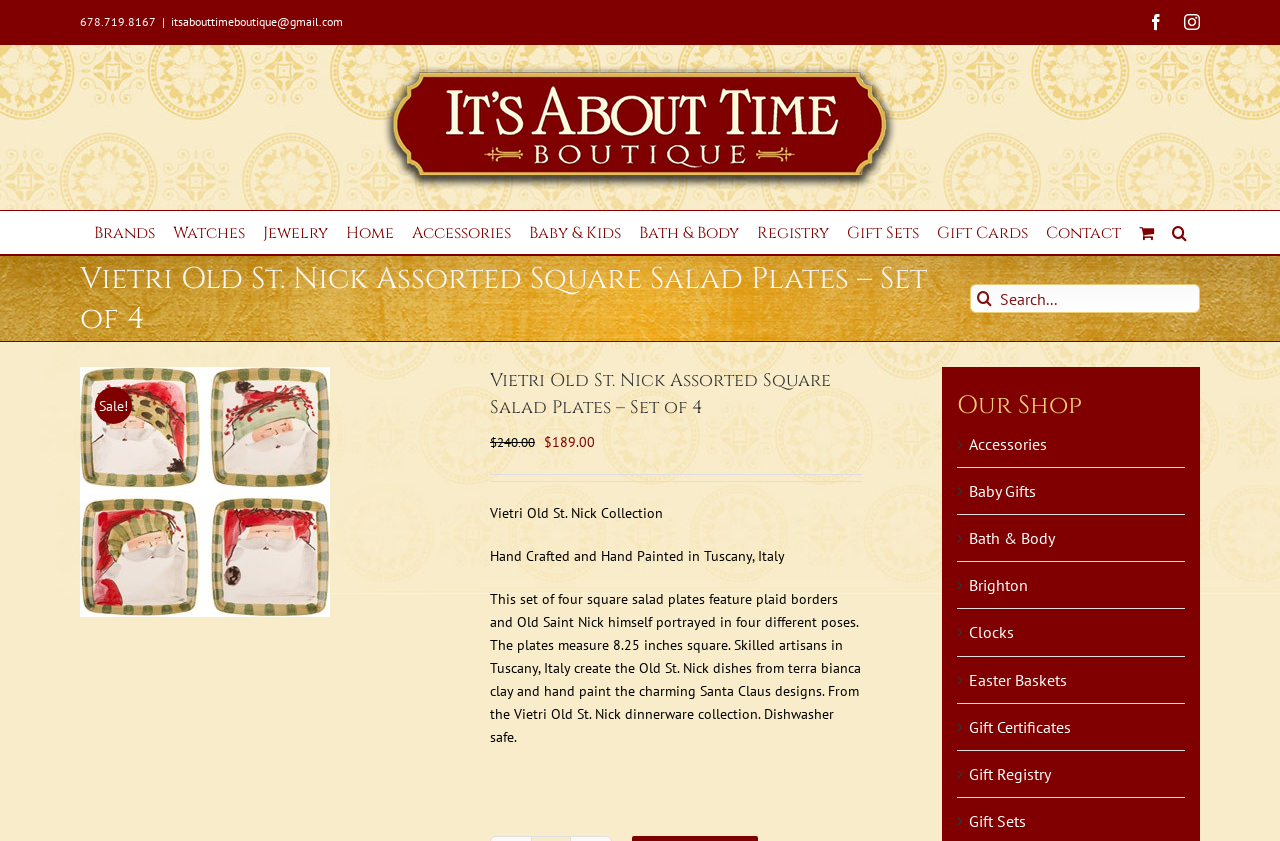Respond to the question below with a single word or phrase: Is the product dishwasher safe?

Yes